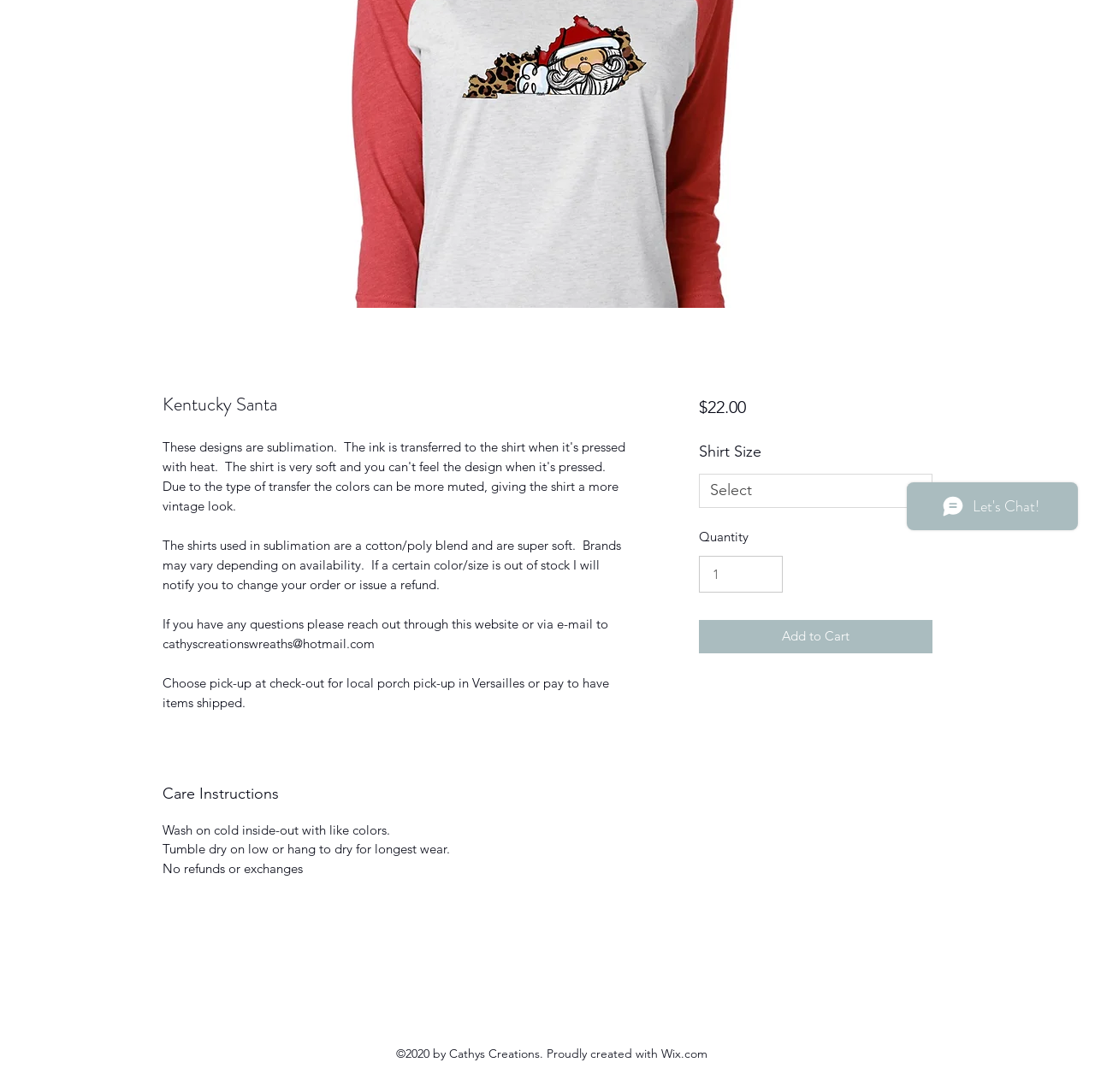Identify the bounding box of the HTML element described as: "Add to Cart".

[0.638, 0.568, 0.852, 0.598]